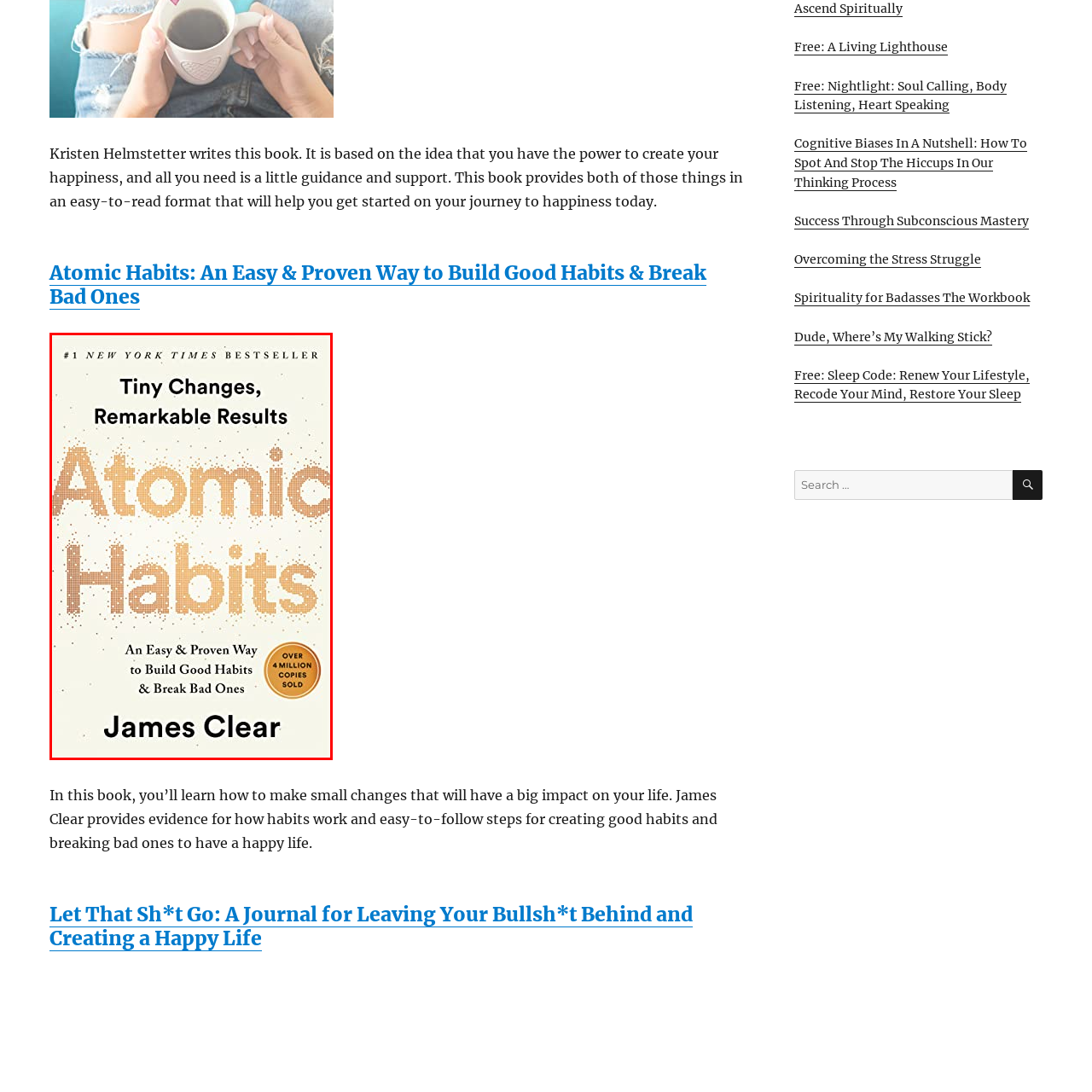Focus on the image outlined in red and offer a detailed answer to the question below, relying on the visual elements in the image:
How many copies of the book have been sold?

A badge on the book cover highlights the book's popularity, stating that 'OVER 4 MILLION COPIES' have been sold, indicating the book's significant impact on readers.